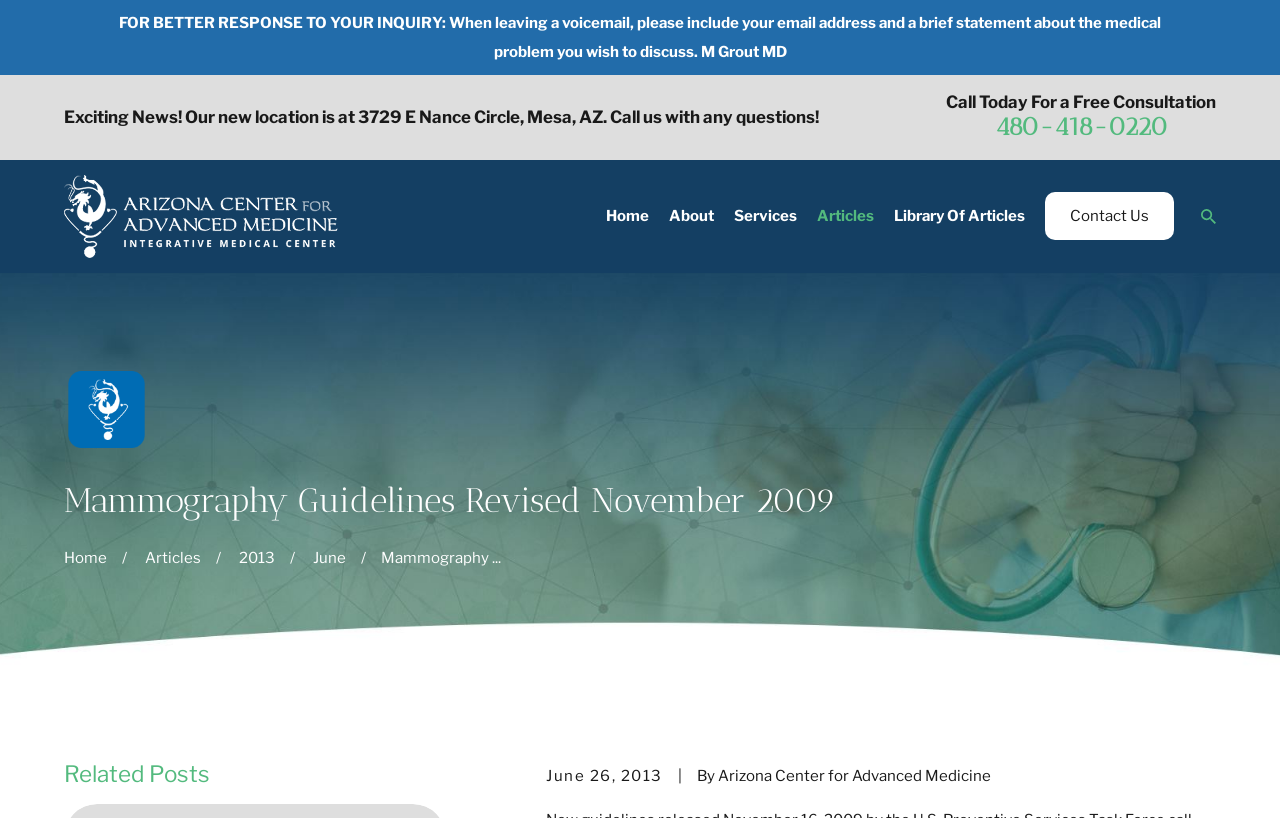By analyzing the image, answer the following question with a detailed response: What is the date of the article?

I found the date of the article by looking at the time element with the text 'June 26, 2013'.